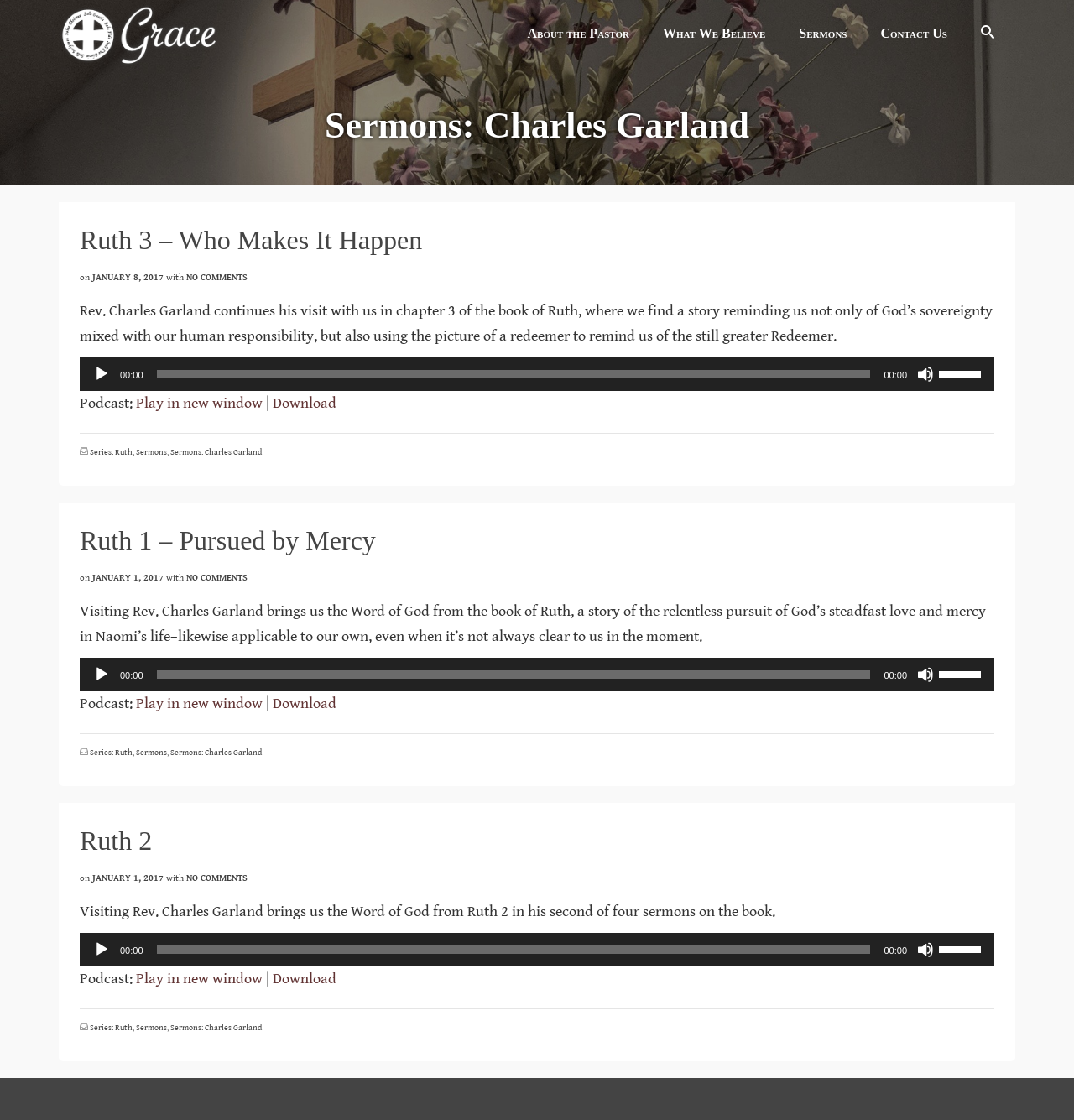Provide a short answer using a single word or phrase for the following question: 
How many sermons are listed on this webpage?

3